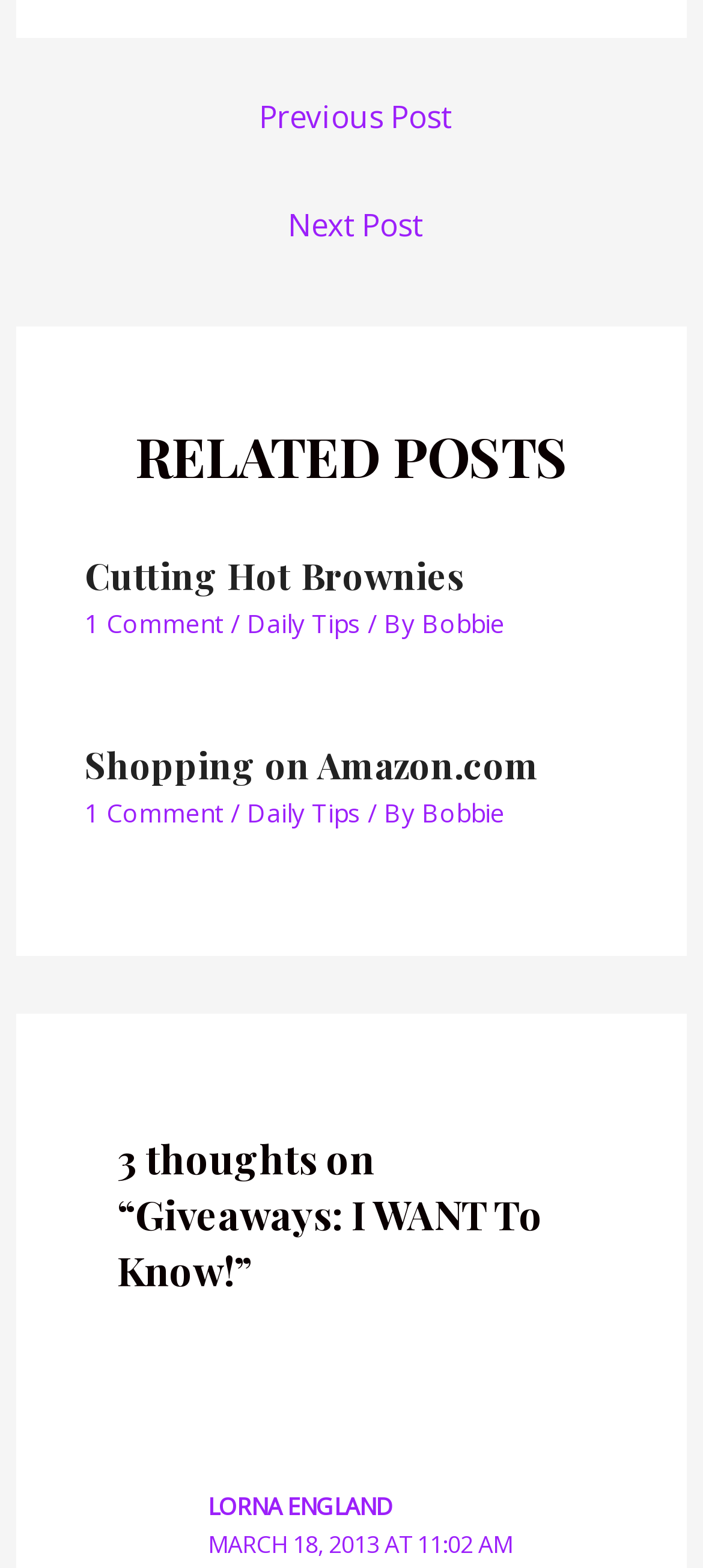What is the purpose of the 'Previous Post' and 'Next Post' links?
Use the screenshot to answer the question with a single word or phrase.

Post navigation